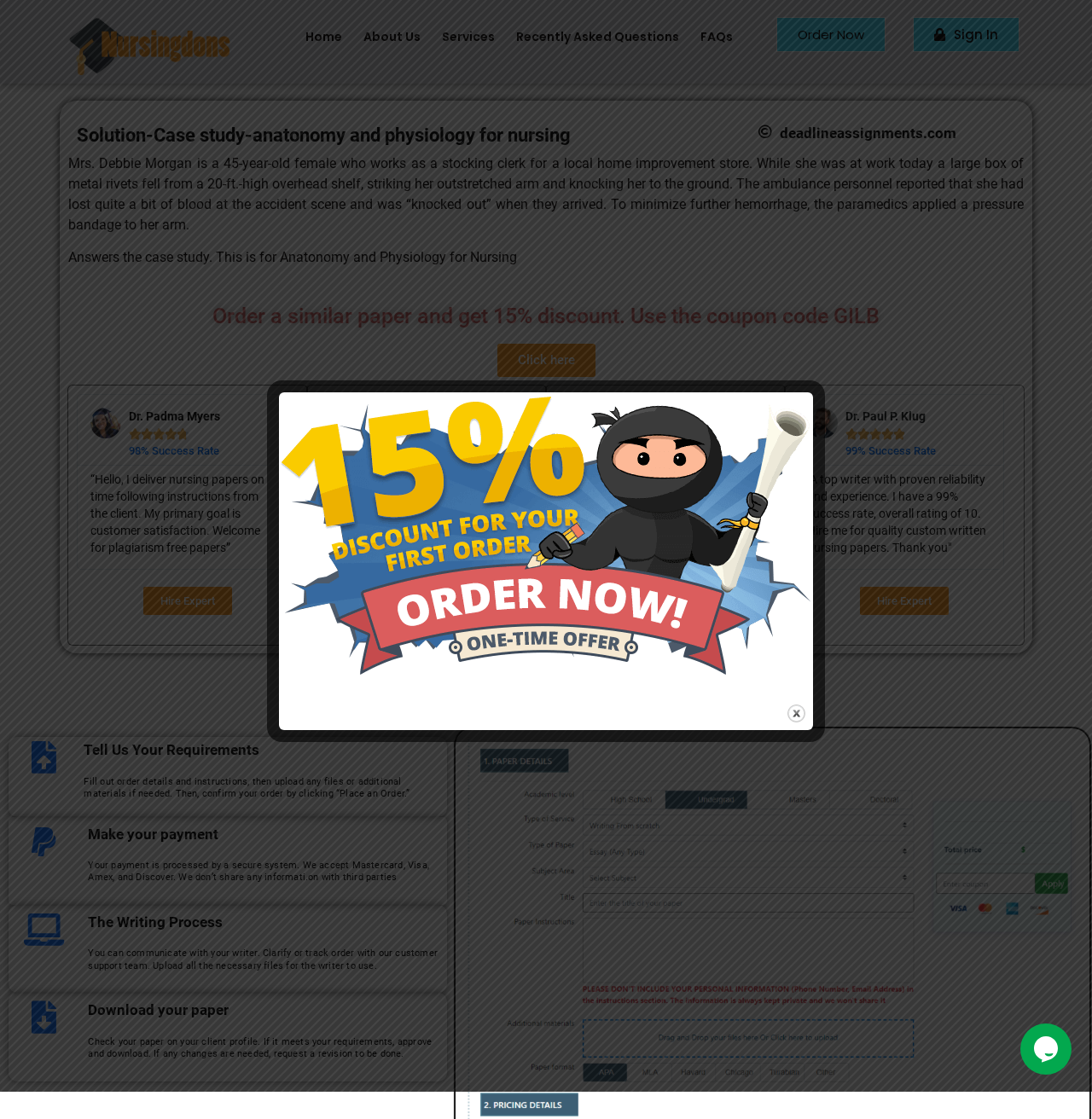Generate the title text from the webpage.

Solution-Case study-anatonomy and physiology for nursing